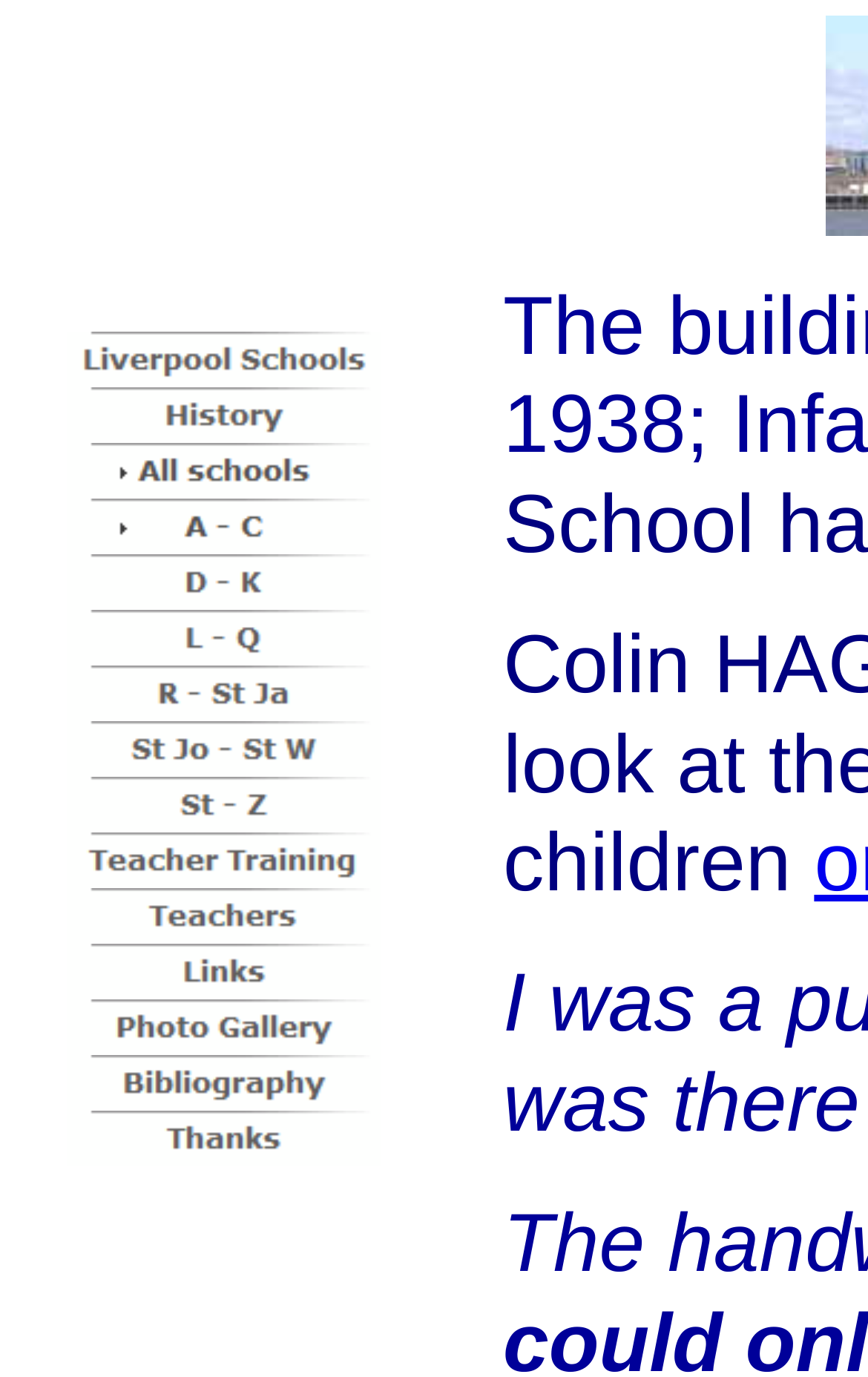How many columns are there in the table of contents?
Refer to the image and answer the question using a single word or phrase.

2